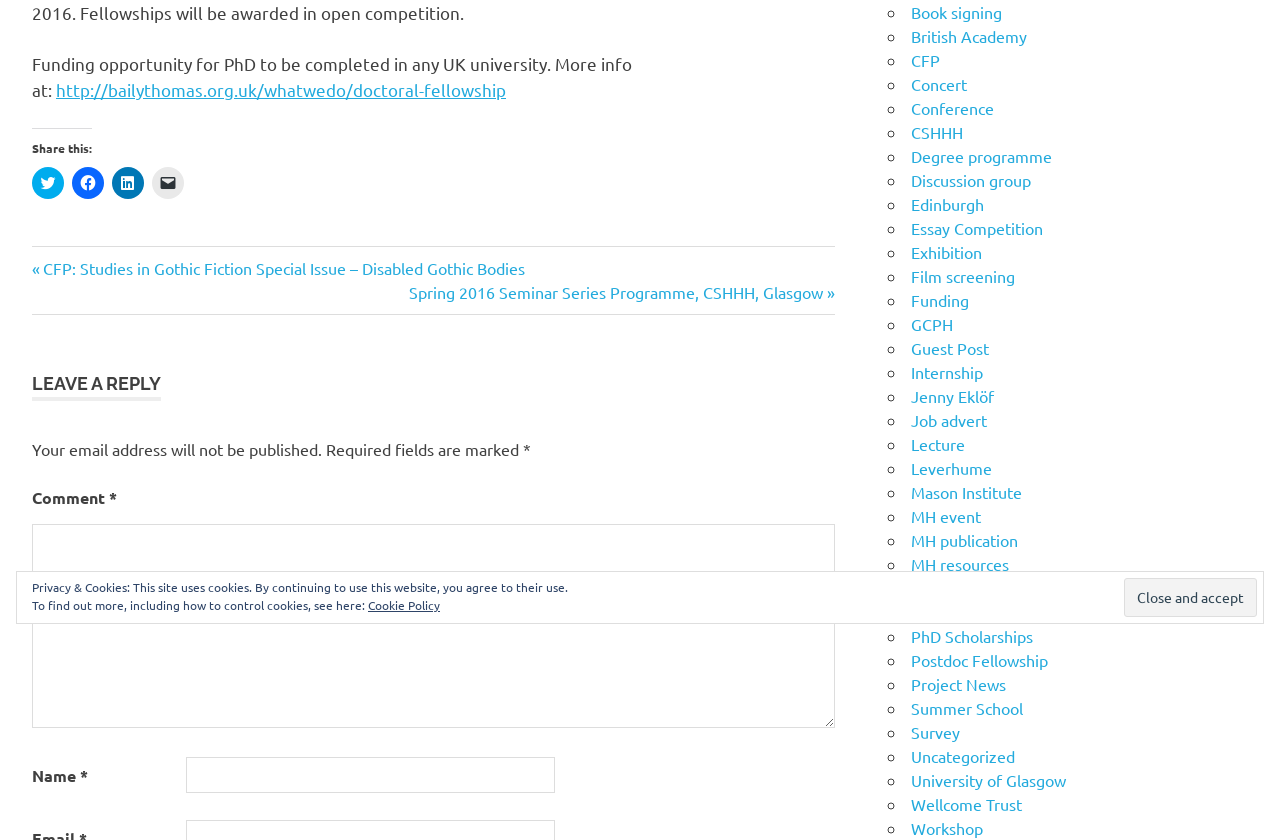Given the description of a UI element: "CFP", identify the bounding box coordinates of the matching element in the webpage screenshot.

[0.712, 0.059, 0.734, 0.083]